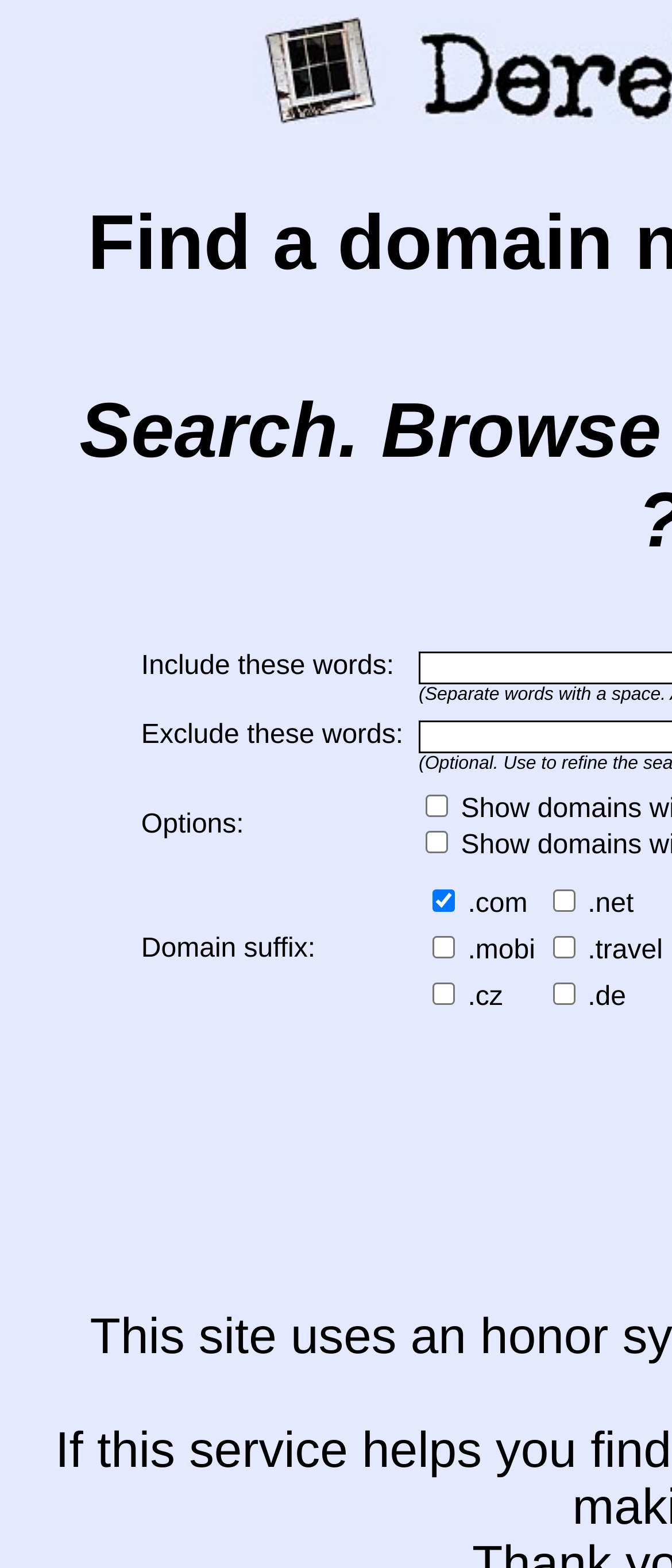Determine the bounding box coordinates of the region I should click to achieve the following instruction: "Uncheck the .travel domain suffix". Ensure the bounding box coordinates are four float numbers between 0 and 1, i.e., [left, top, right, bottom].

[0.807, 0.591, 0.991, 0.619]